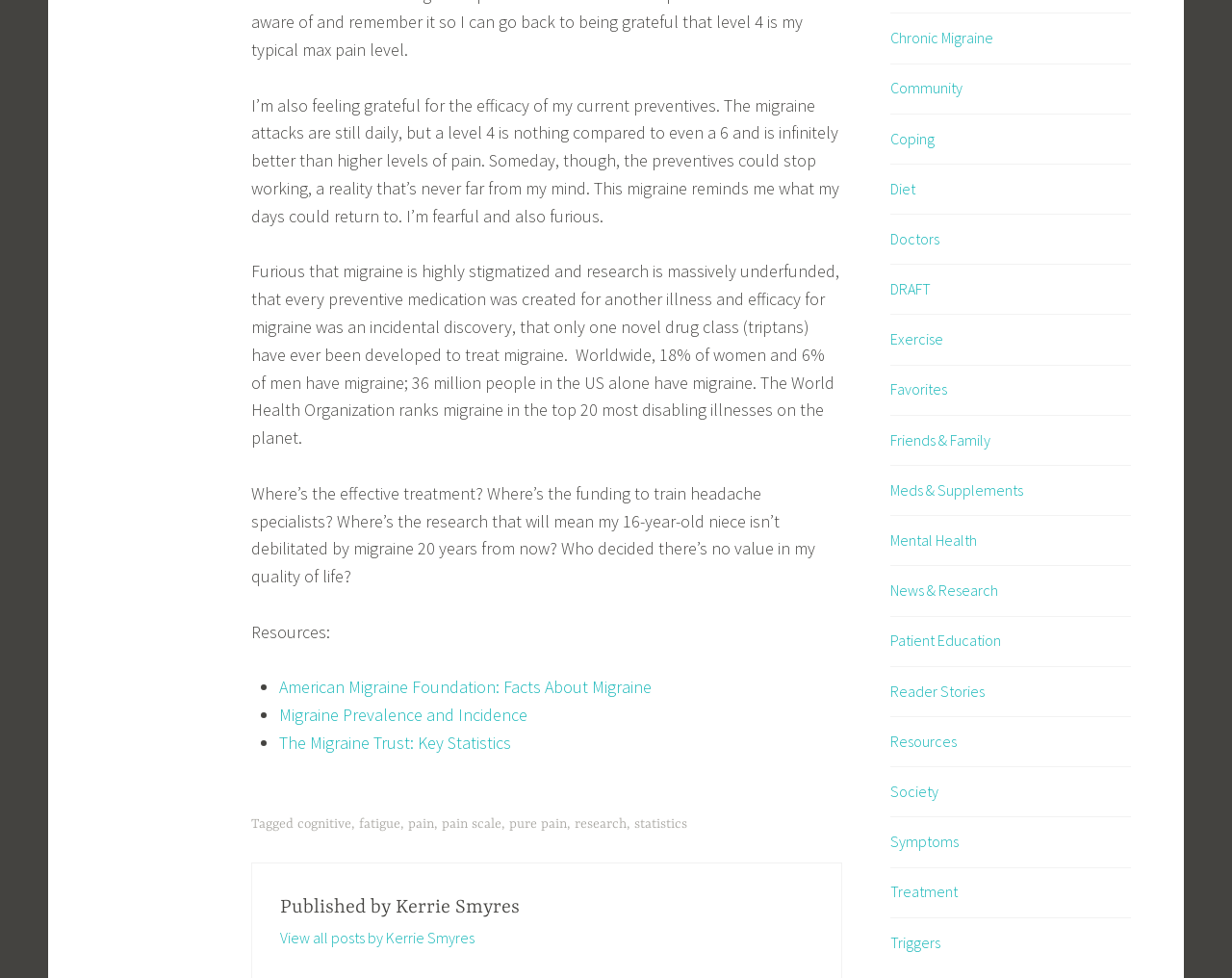Find the bounding box coordinates of the element I should click to carry out the following instruction: "click on 'special info' link".

None